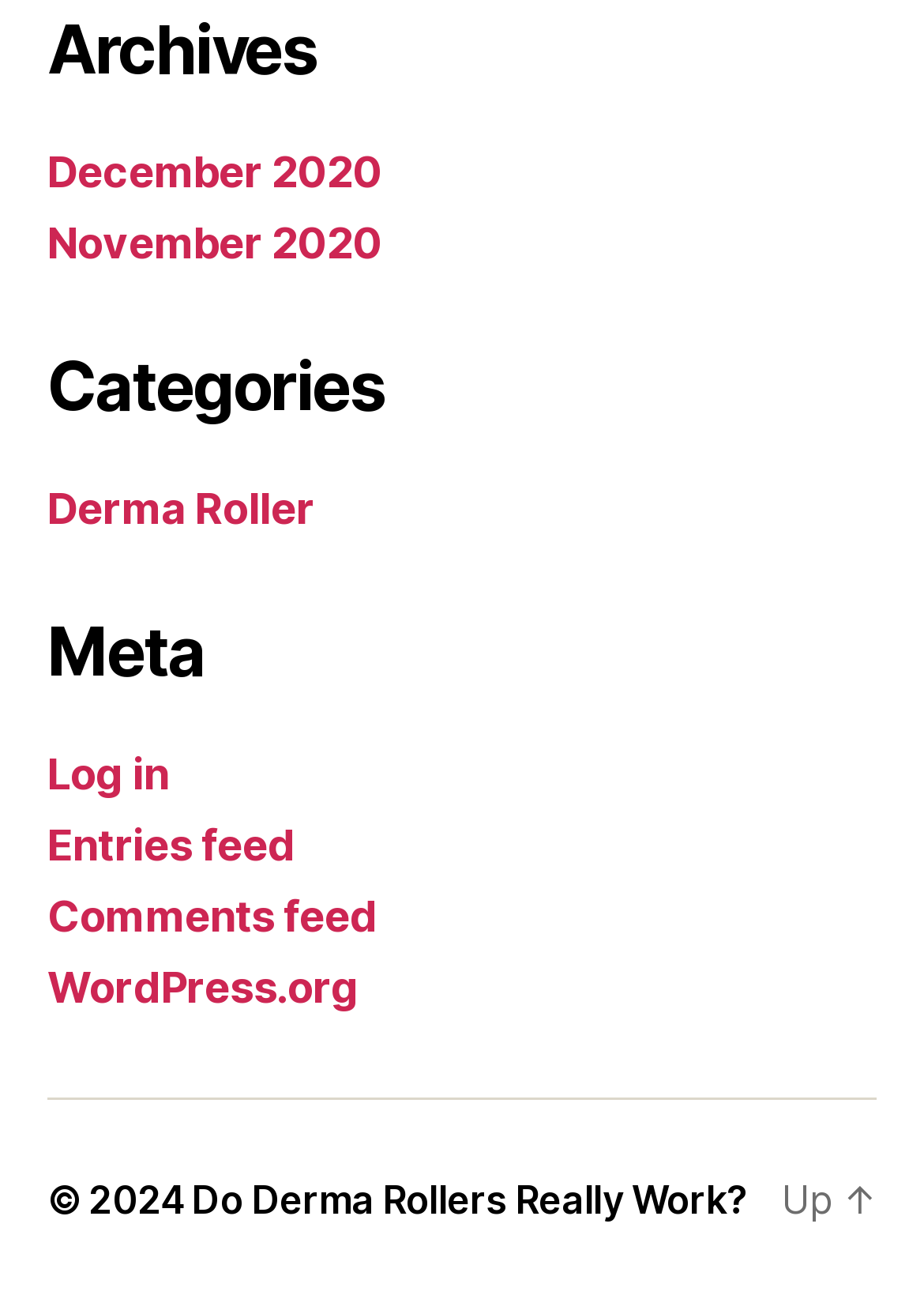What is the most recent archive?
Can you provide an in-depth and detailed response to the question?

I determined the most recent archive by looking at the links under the 'Archives' heading. The links are listed in a vertical order, and the topmost link is 'December 2020', which suggests it is the most recent archive.